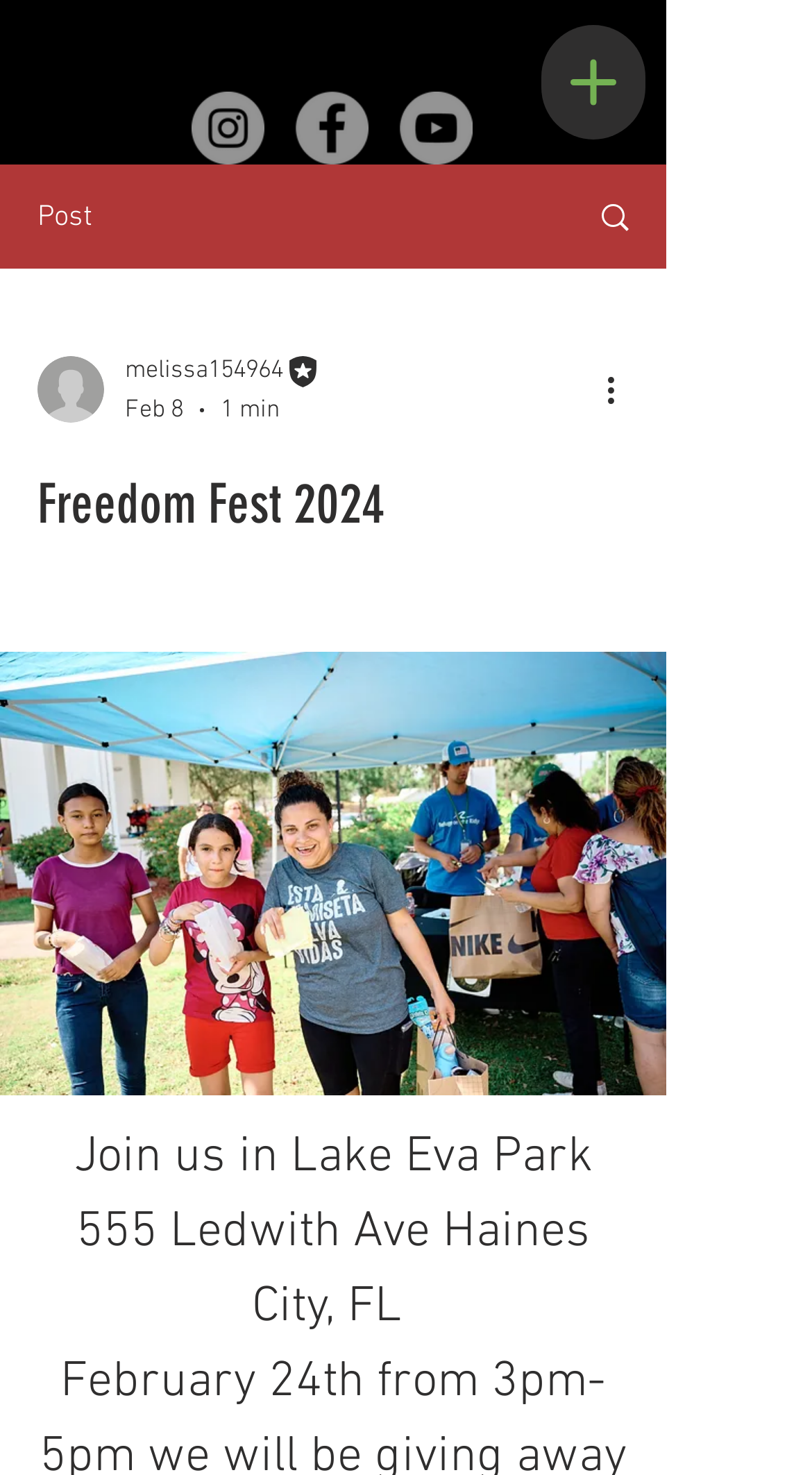Produce a meticulous description of the webpage.

The webpage appears to be an event page for "Freedom Fest 2024". At the top, there is a navigation menu button on the right side, which can be opened to reveal more options. Below this, there is a social bar with links to Instagram, Facebook, and YouTube, each accompanied by their respective icons.

On the left side, there is a section with a post title "Post" and a writer's picture, along with their name "melissa154964" and the title "Editor". The post was written on "Feb 8" and took "1 min" to read. There is also a "More actions" button on the right side of this section.

The main content of the page is a heading that reads "Freedom Fest 2024", followed by a paragraph of text that describes the event: "Join us in Lake Eva Park 555 Ledwith Ave Haines City, FL". The event is scheduled to take place on February 24th from 3pm-5pm, and attendees can expect to receive free goodies, including Kona Ice and Foam.

At the bottom of the page, there is a large button that spans almost the entire width of the page, but its purpose is unclear. Overall, the page has a simple and clean layout, with clear headings and concise text.